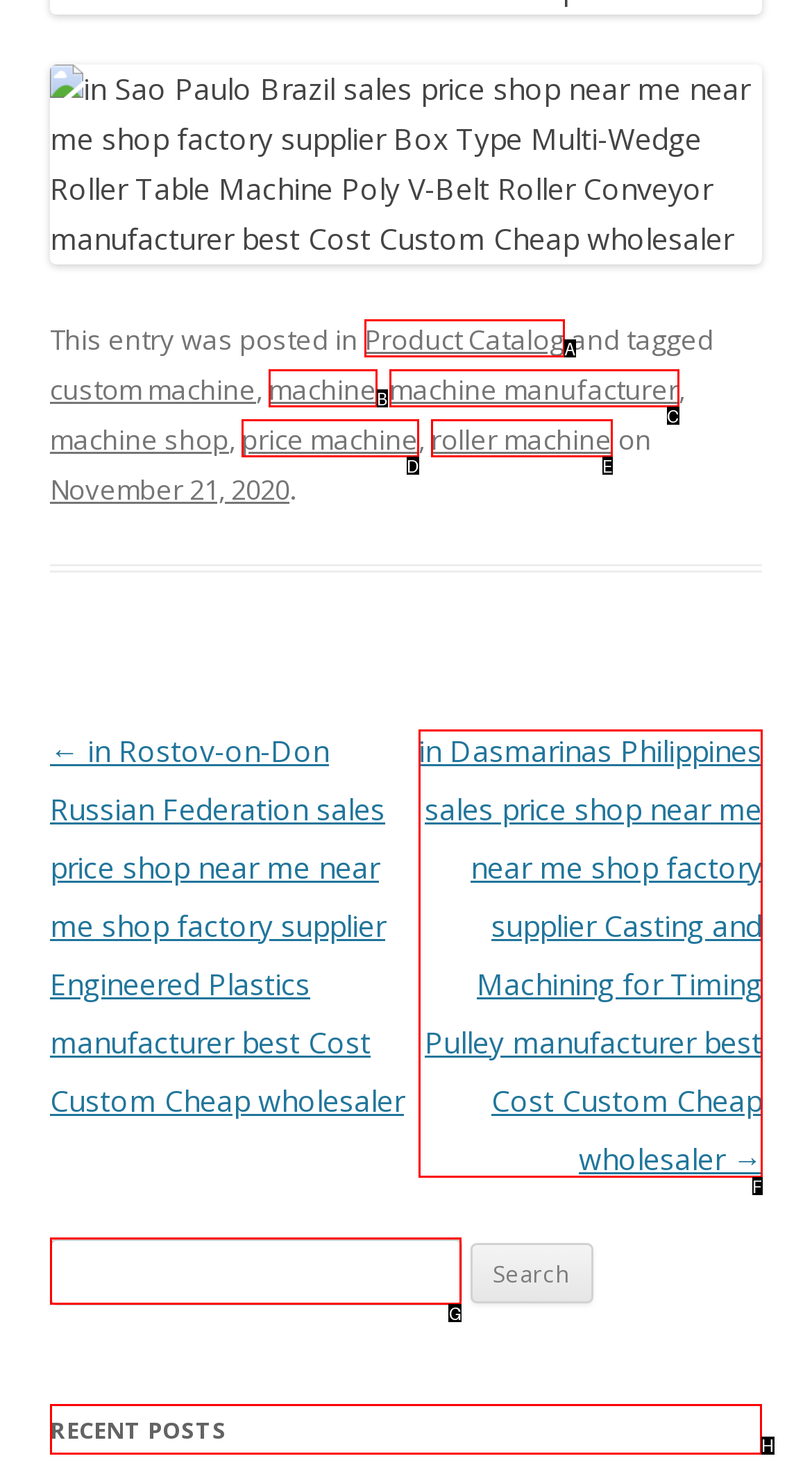Choose the correct UI element to click for this task: Read recent posts Answer using the letter from the given choices.

H